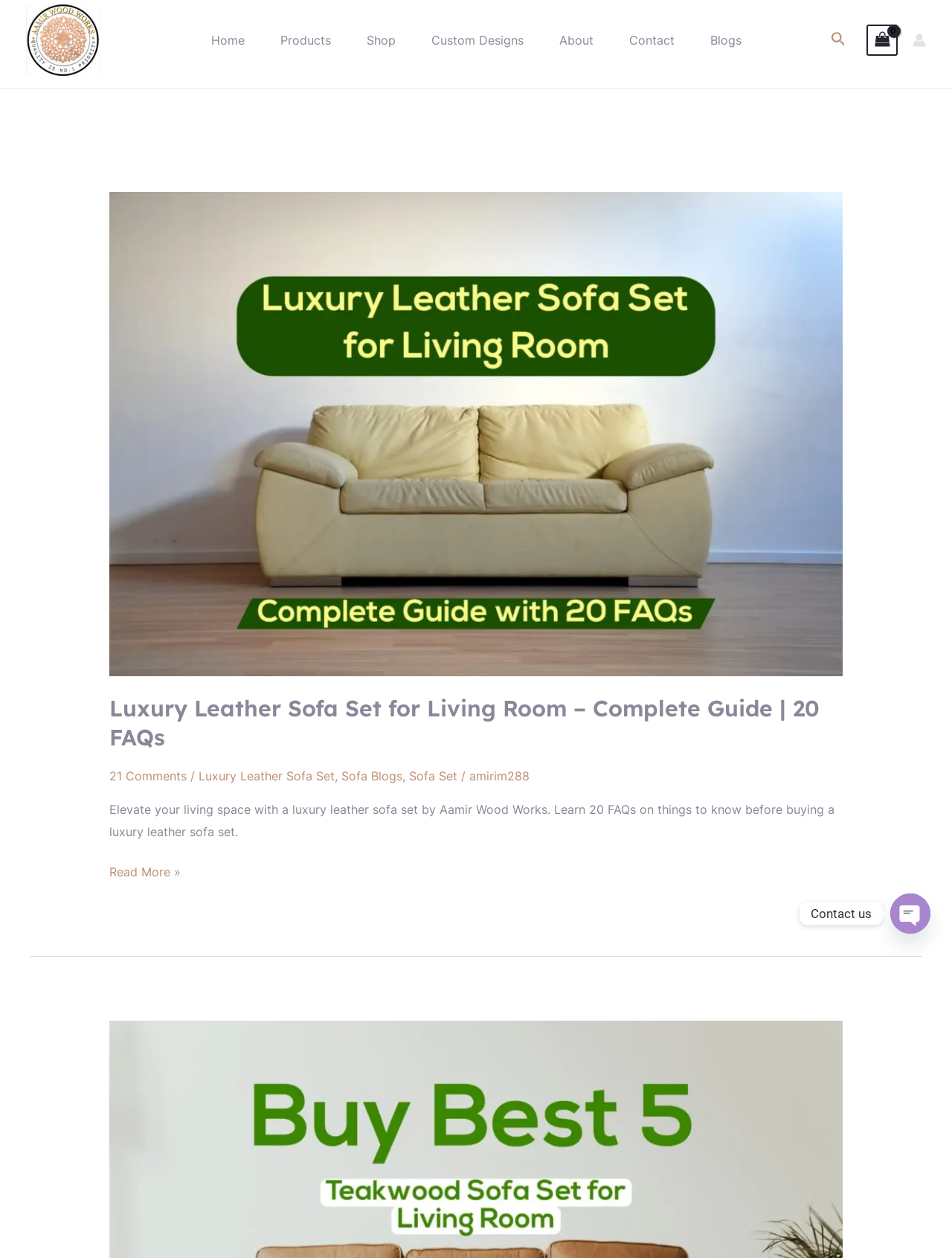What type of product is featured in the article?
Please ensure your answer to the question is detailed and covers all necessary aspects.

The article's title and content suggest that the product being discussed is a luxury leather sofa set, which is a type of furniture for living rooms.